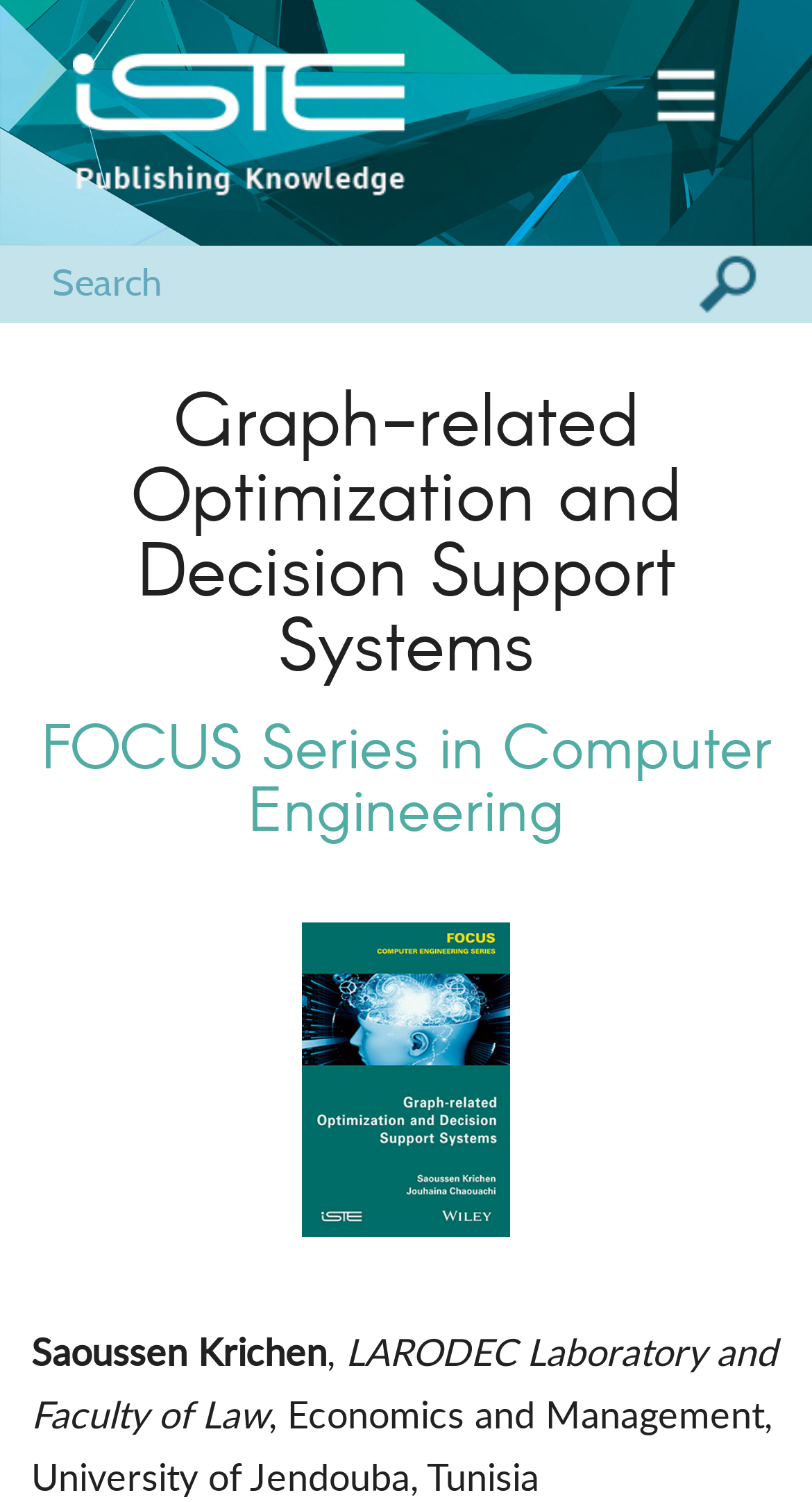What is the name of the laboratory mentioned?
Respond to the question with a single word or phrase according to the image.

LARODEC Laboratory